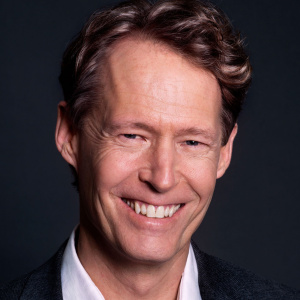What is the background color of the image?
Based on the image, answer the question with as much detail as possible.

According to the caption, the background of the image is dark, which emphasizes Alan AtKisson's features and expression.